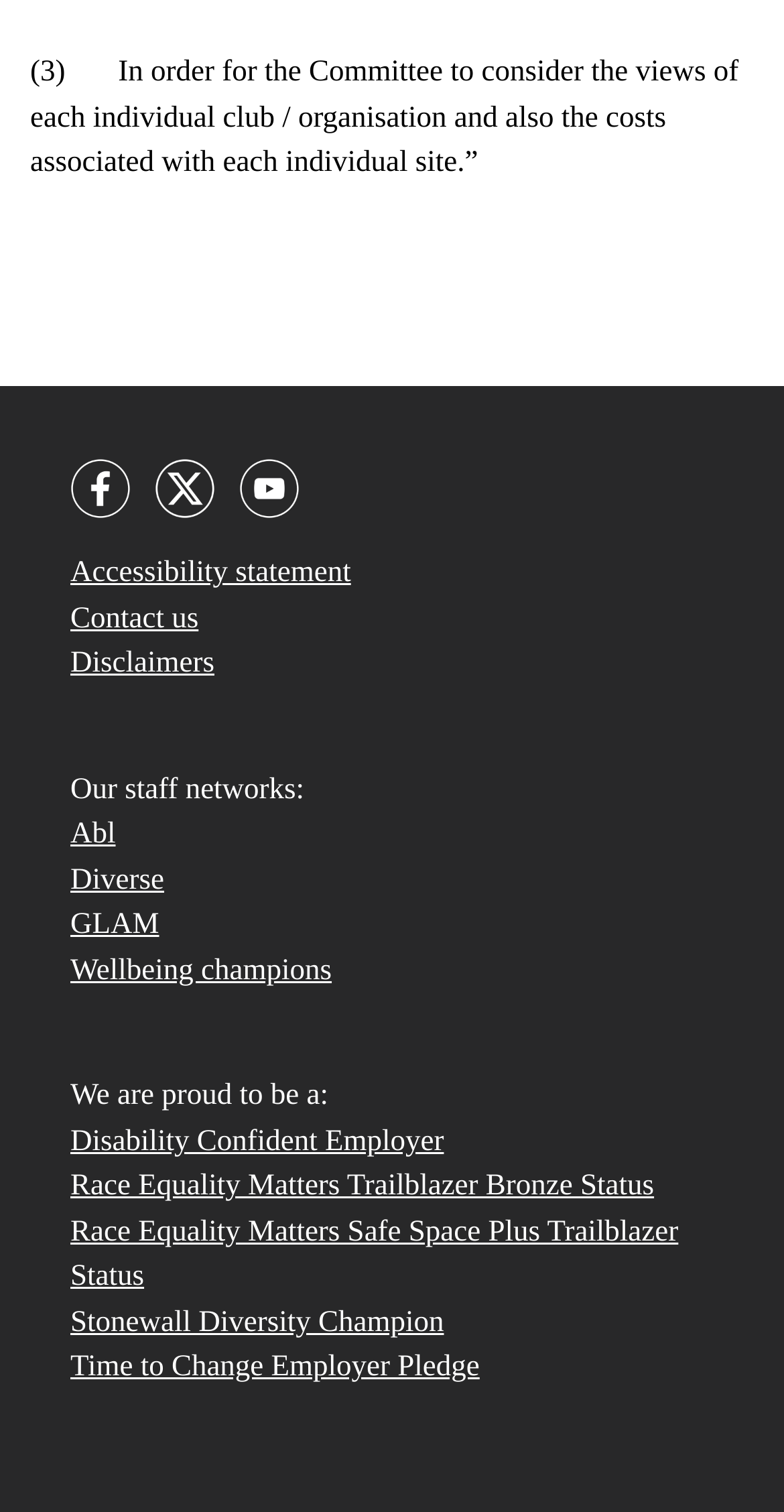Find the bounding box of the UI element described as follows: "Stonewall Diversity Champion".

[0.09, 0.864, 0.566, 0.885]